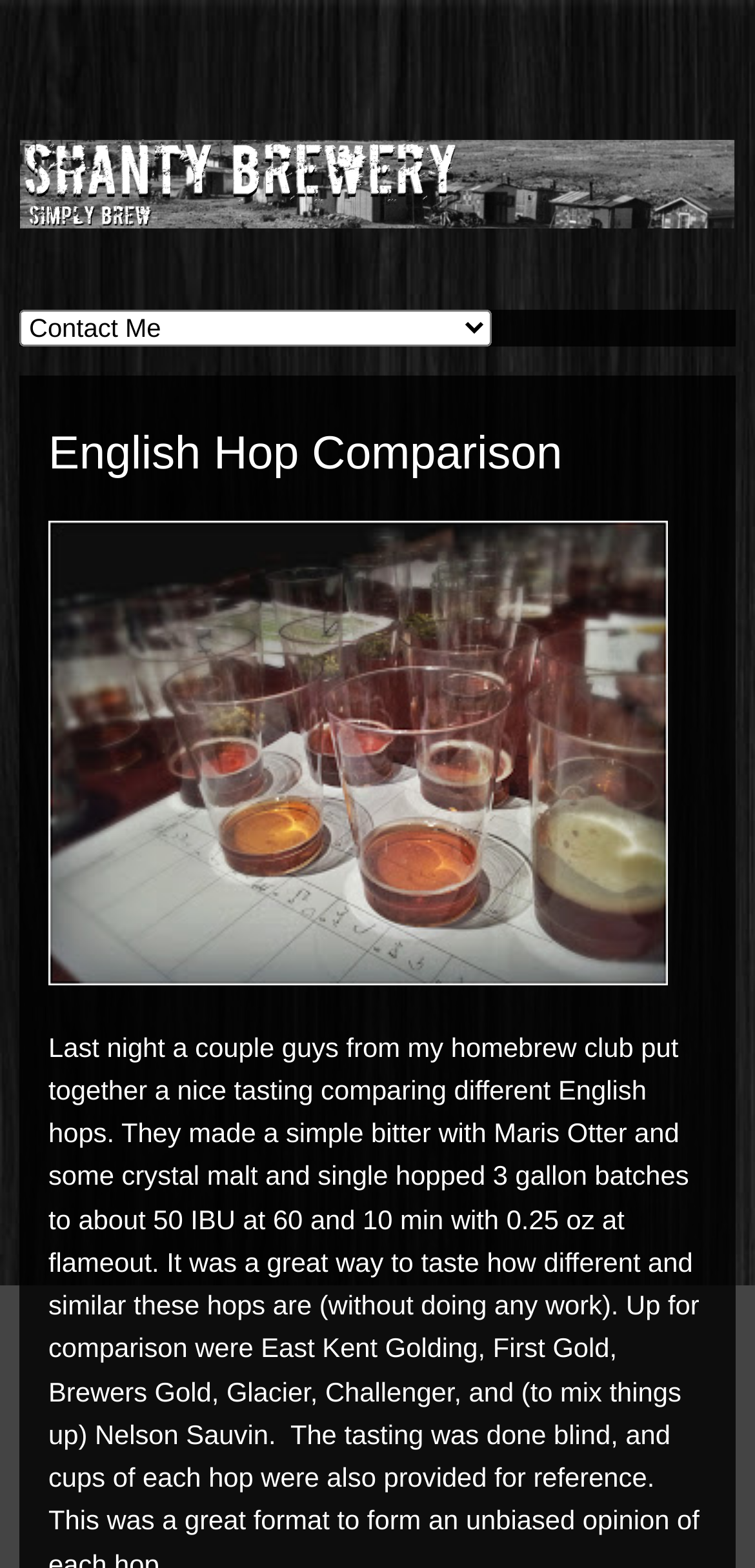Calculate the bounding box coordinates of the UI element given the description: "English Hop Comparison".

[0.064, 0.273, 0.745, 0.306]